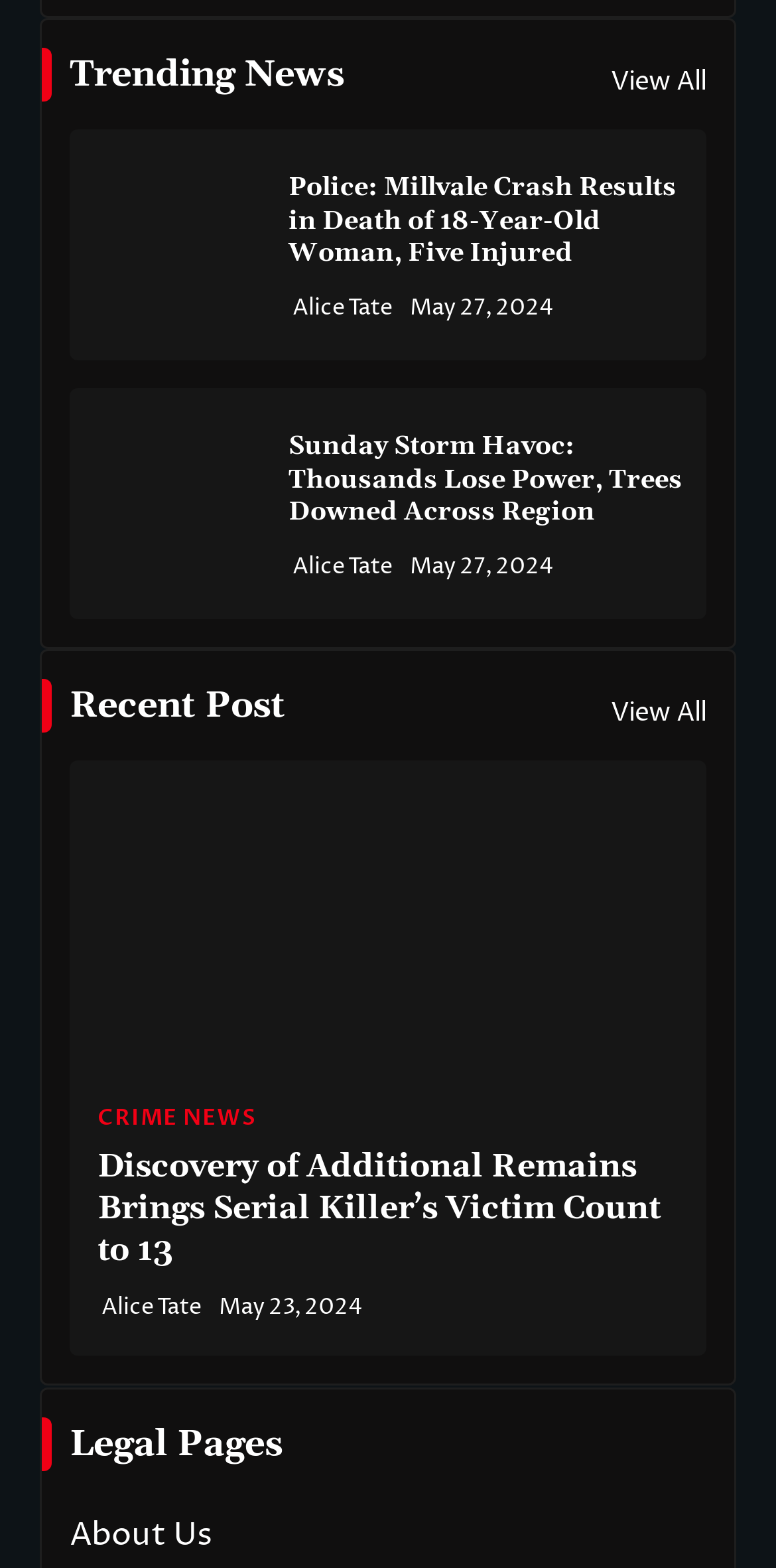What type of news is trending?
From the screenshot, supply a one-word or short-phrase answer.

Crime news